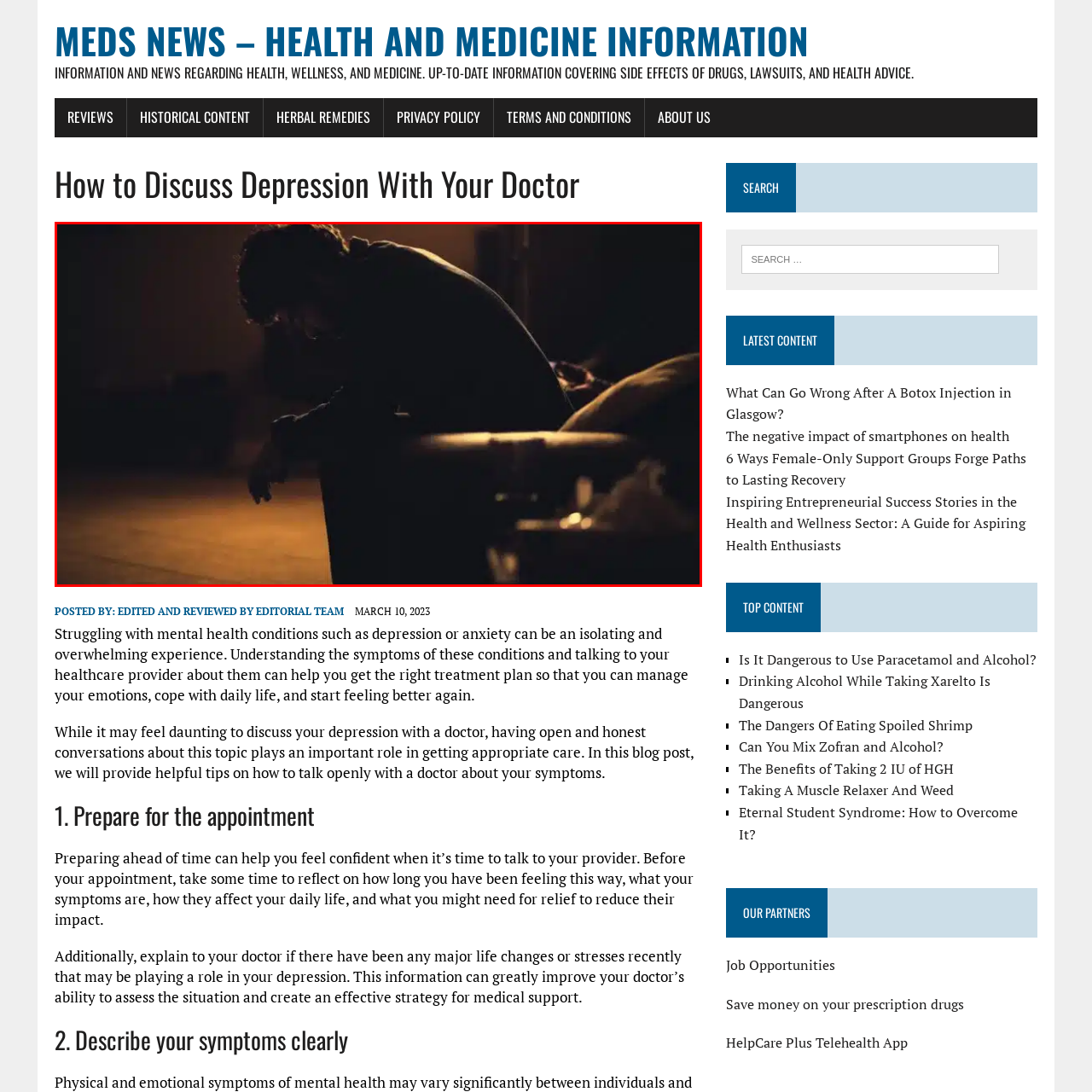Focus on the content within the red bounding box and answer this question using a single word or phrase: What is the theme of the article associated with the image?

Discussing depression